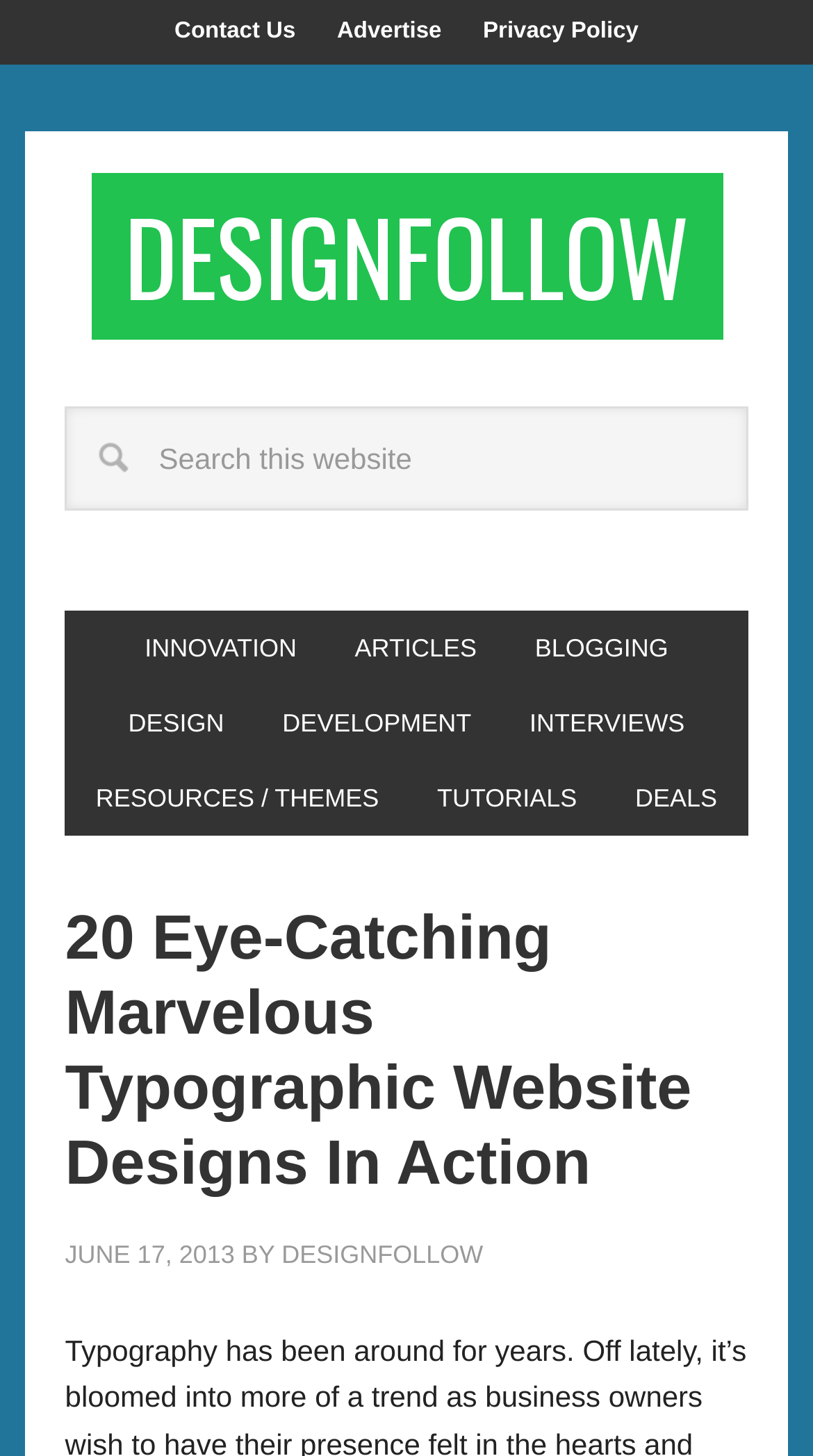Identify the bounding box coordinates for the UI element described as: "Resources / Themes". The coordinates should be provided as four floats between 0 and 1: [left, top, right, bottom].

[0.087, 0.522, 0.497, 0.574]